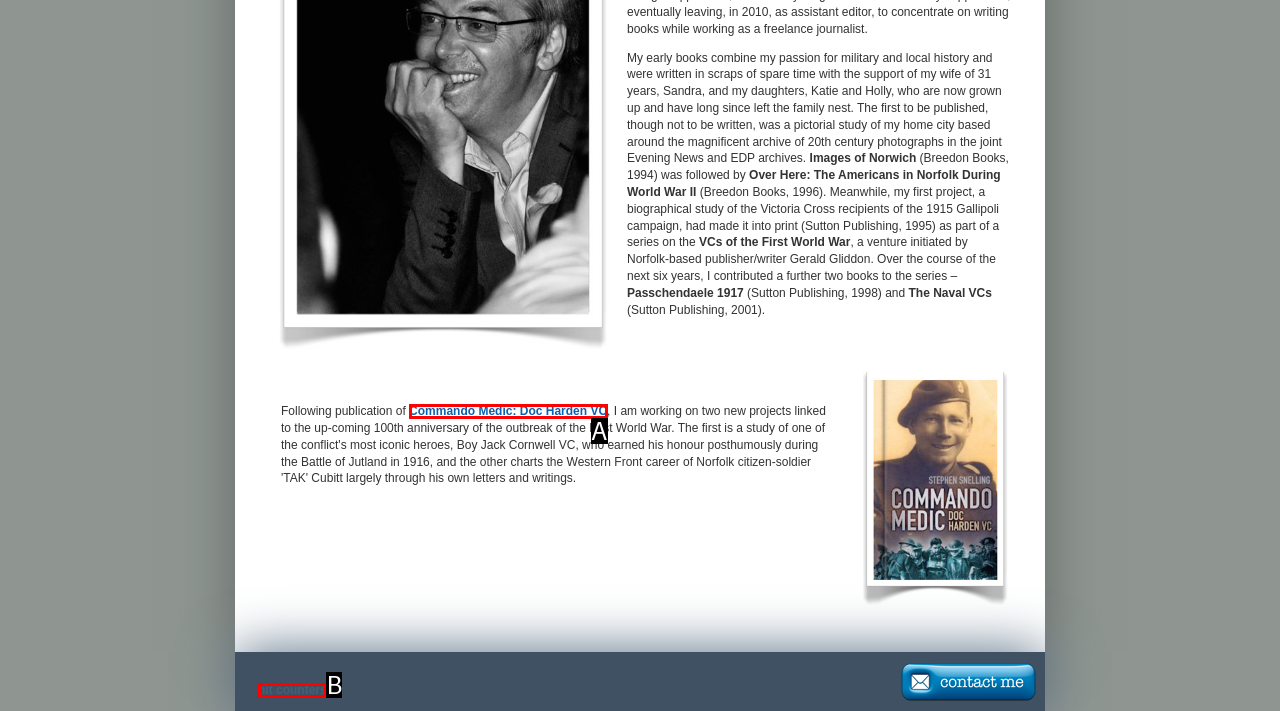Determine the HTML element that best matches this description: hit counters from the given choices. Respond with the corresponding letter.

B